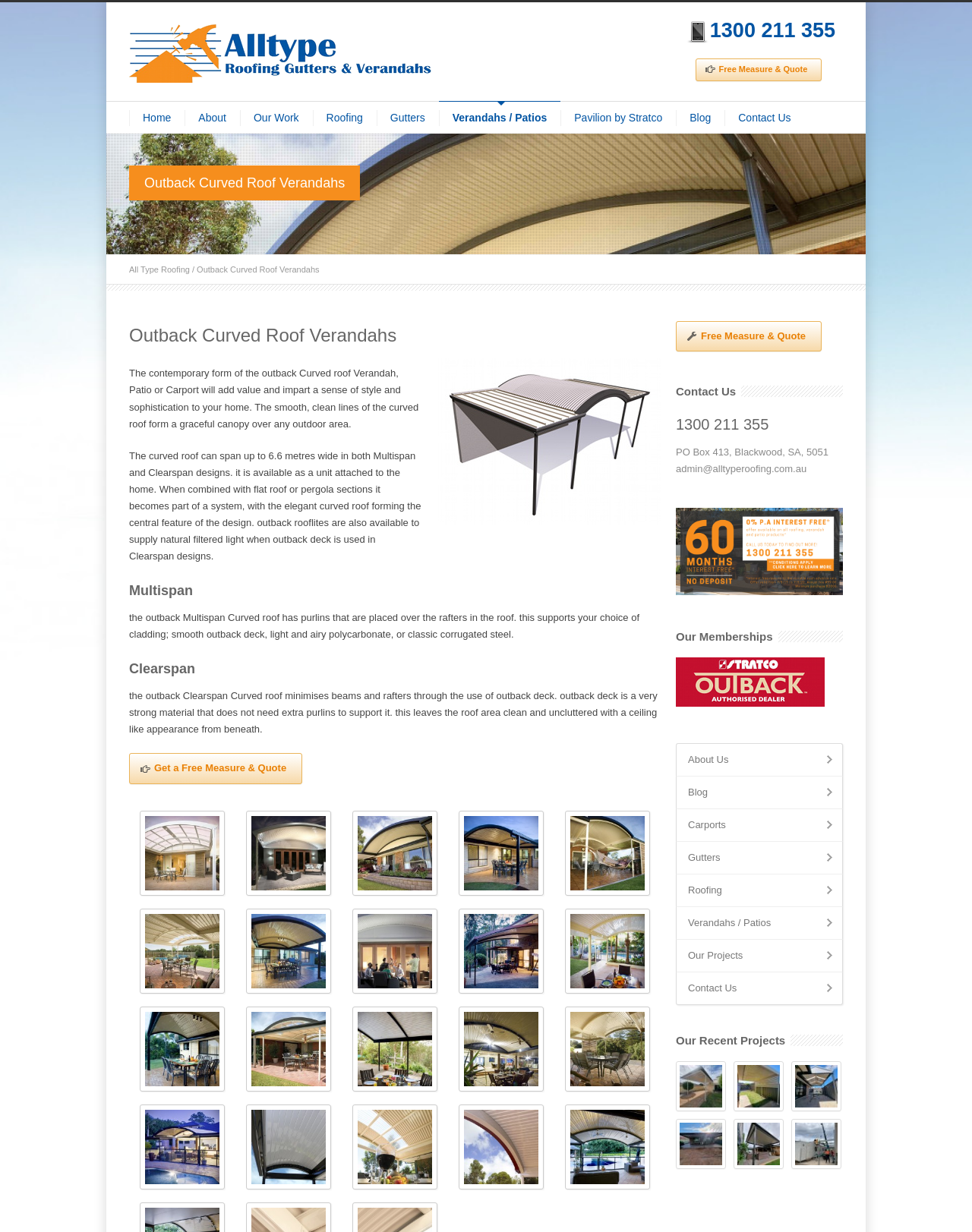Pinpoint the bounding box coordinates of the clickable element to carry out the following instruction: "View 'Outback Curved Roof Verandahs'."

[0.133, 0.134, 0.37, 0.163]